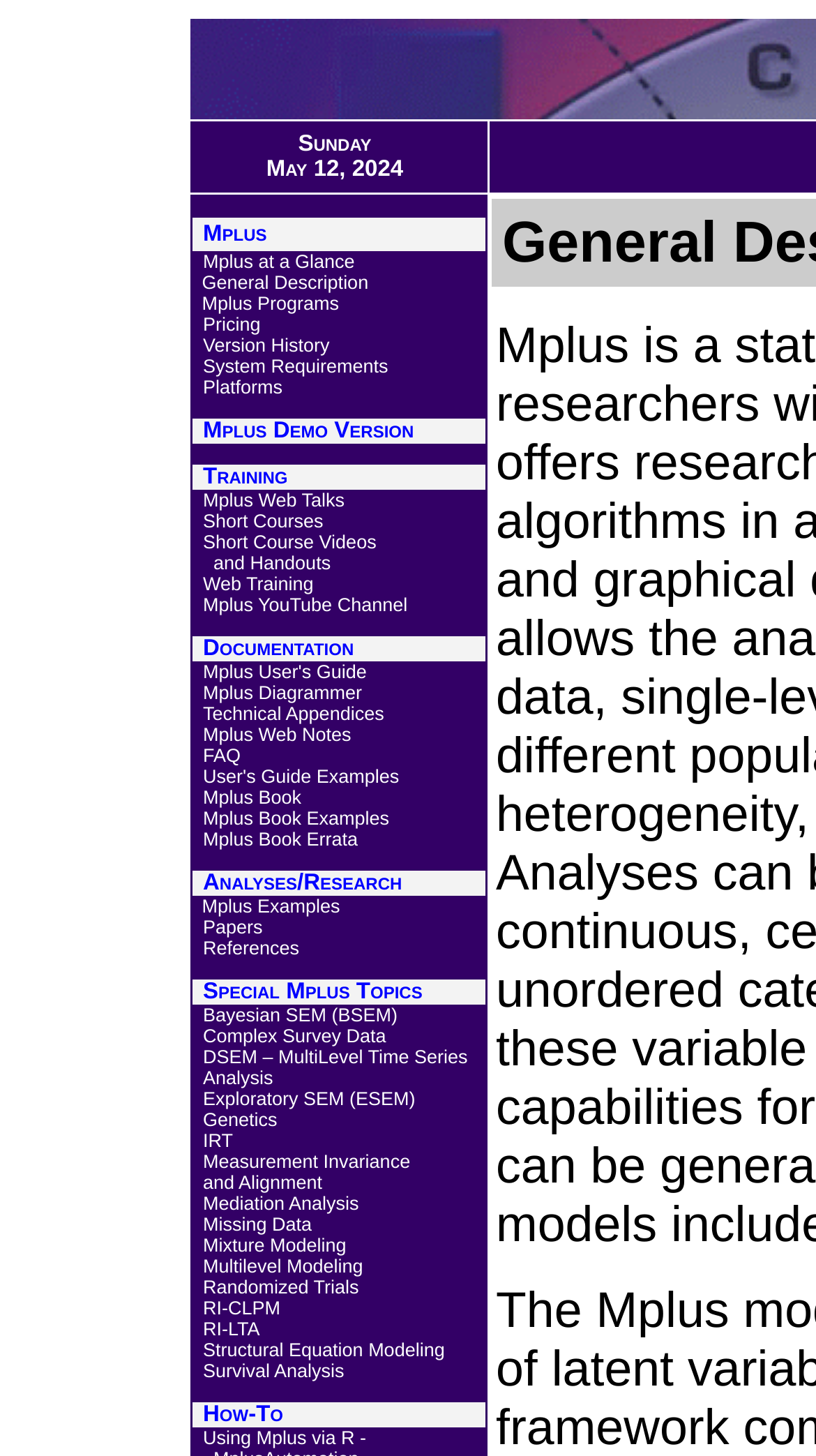Provide a short, one-word or phrase answer to the question below:
How many tables are there in the webpage?

4